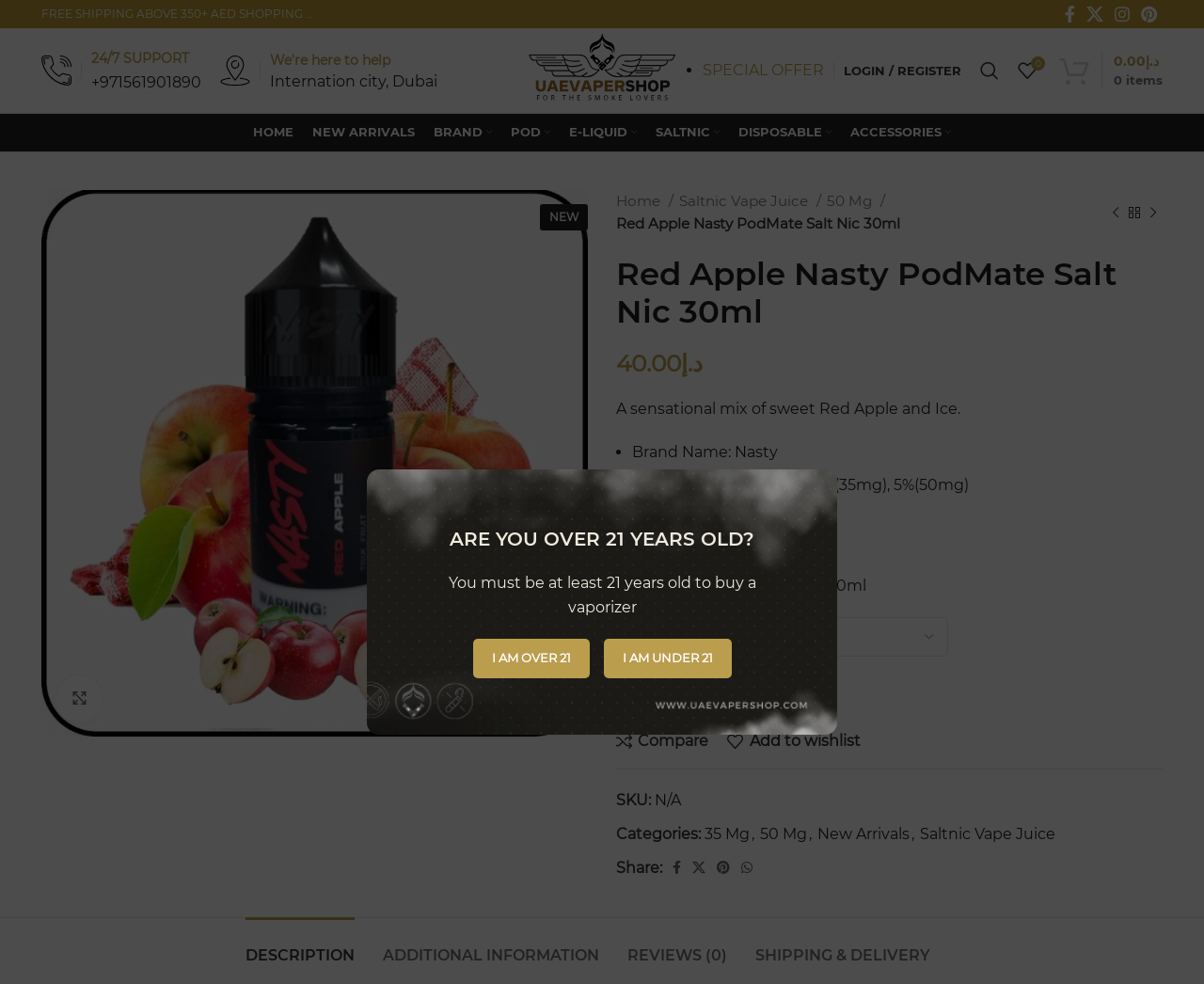What is the brand name of the product?
Can you offer a detailed and complete answer to this question?

The brand name can be found by looking at the list of product details, where it is stated as 'Brand Name: Nasty'.